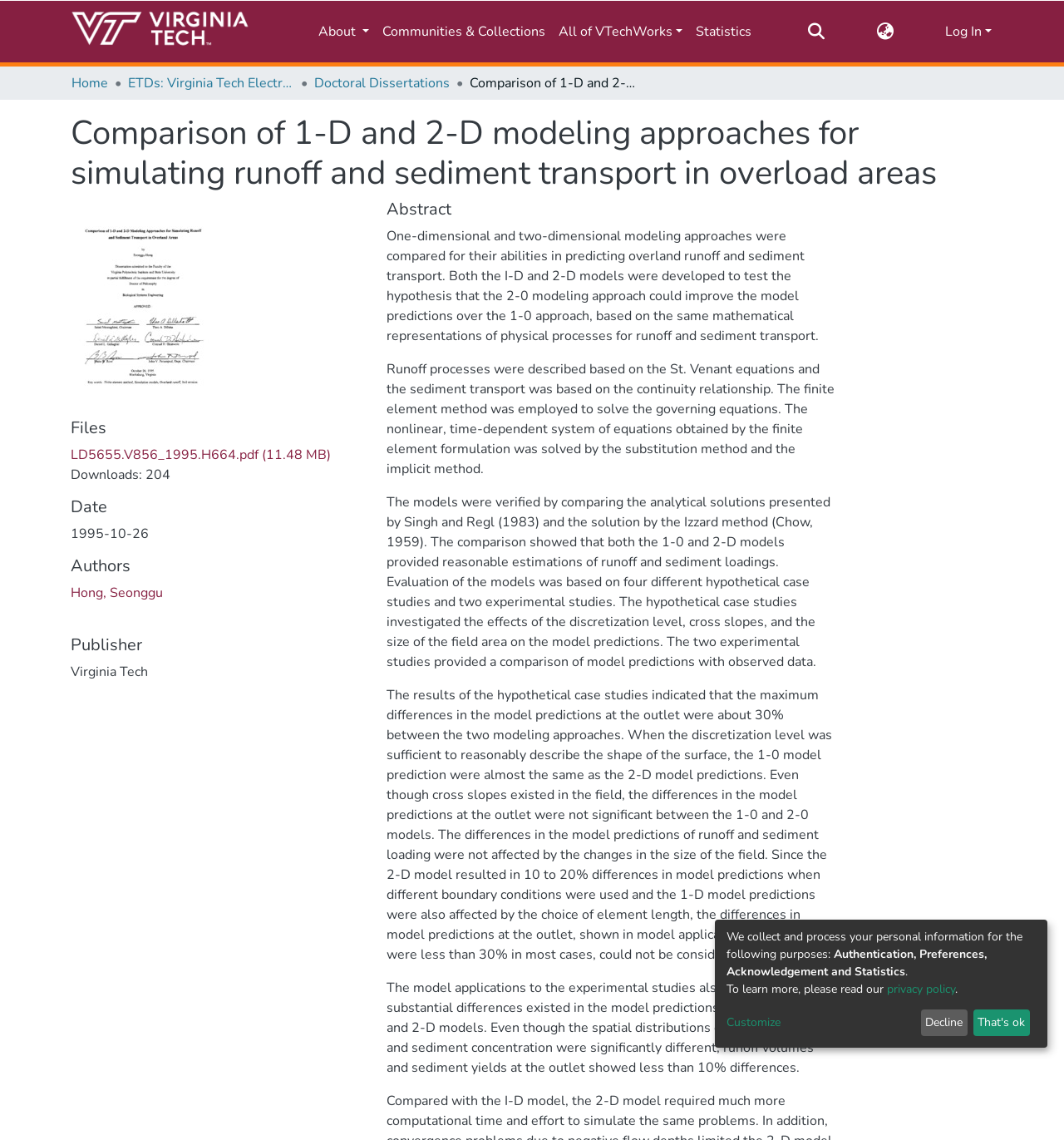Determine the bounding box coordinates for the clickable element required to fulfill the instruction: "Click the search button". Provide the coordinates as four float numbers between 0 and 1, i.e., [left, top, right, bottom].

None